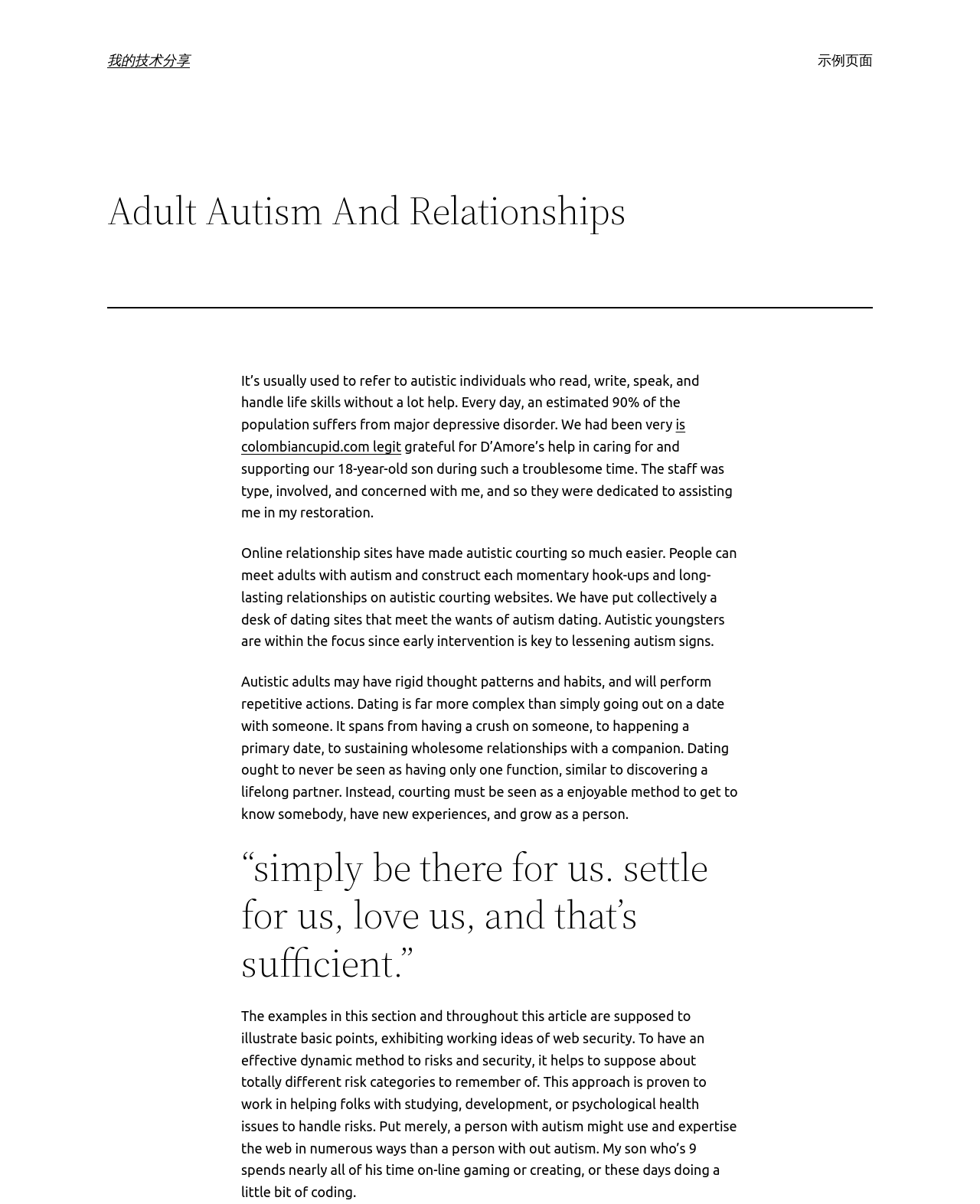What is the main topic of this webpage?
Carefully analyze the image and provide a detailed answer to the question.

Based on the webpage content, it appears that the main topic is about adult autism and relationships, as indicated by the heading 'Adult Autism And Relationships' and the various paragraphs discussing autism and dating.